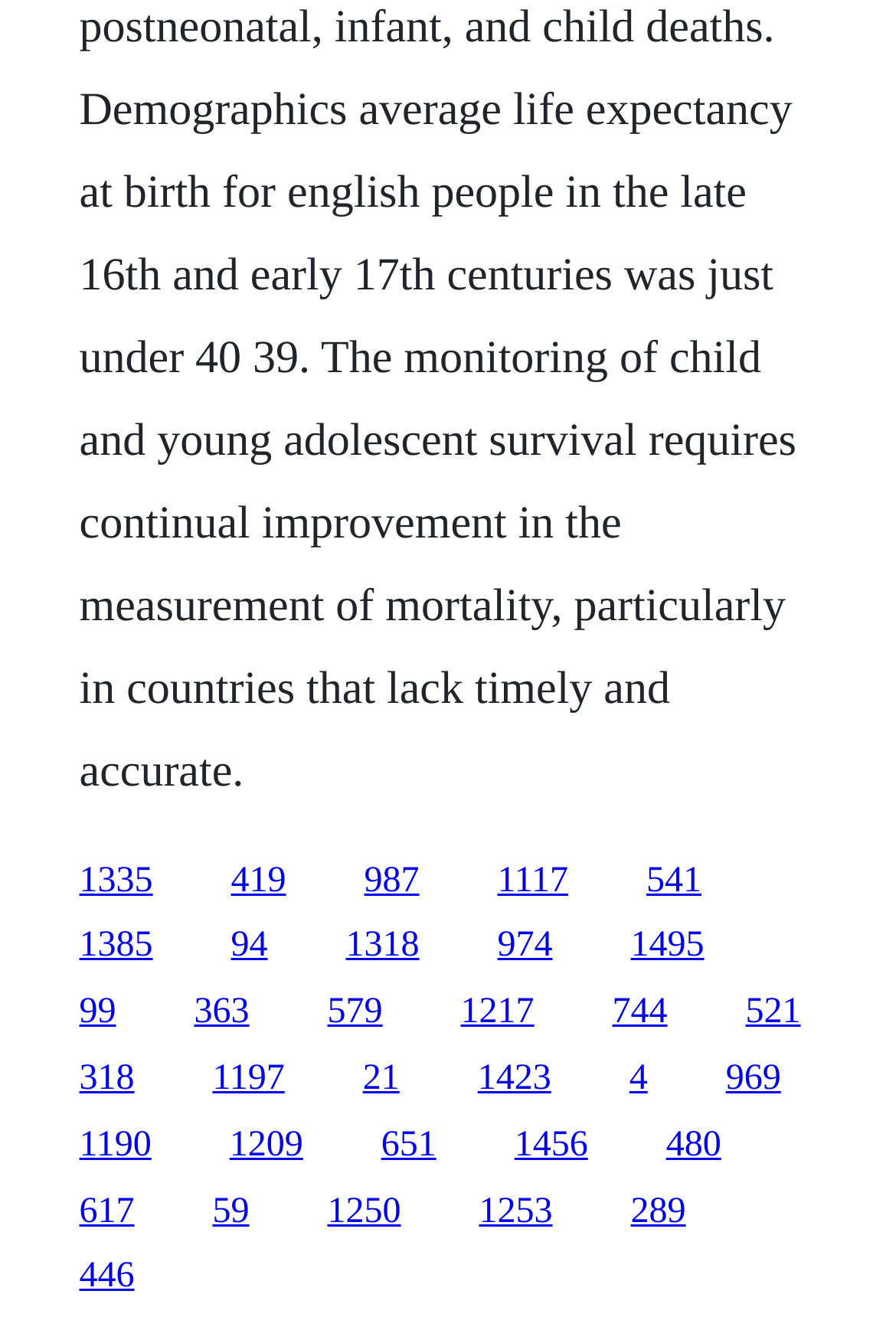Locate the bounding box coordinates of the element to click to perform the following action: 'access the fifth link'. The coordinates should be given as four float values between 0 and 1, in the form of [left, top, right, bottom].

[0.721, 0.647, 0.783, 0.676]